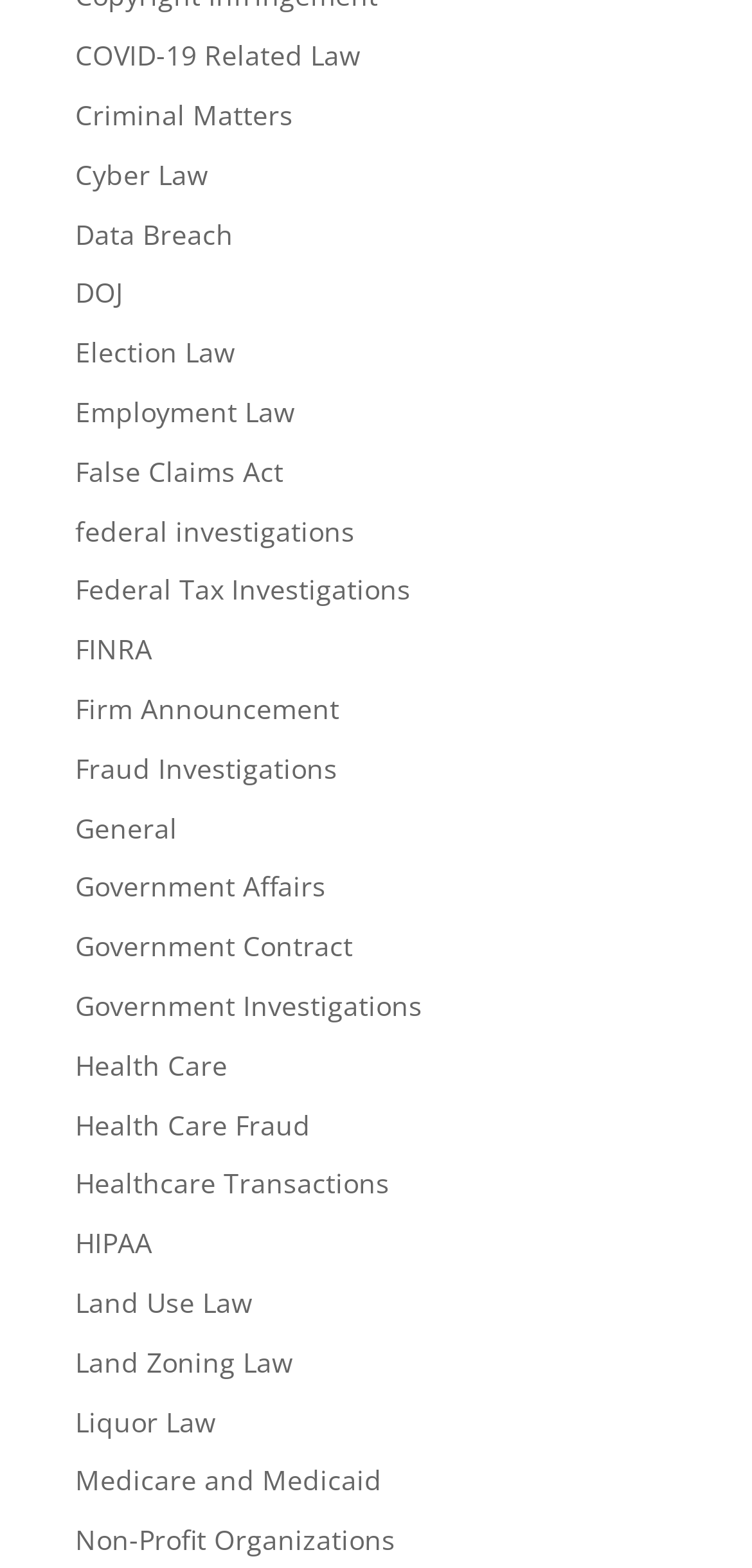Please identify the bounding box coordinates for the region that you need to click to follow this instruction: "View Employment Law".

[0.1, 0.251, 0.392, 0.274]